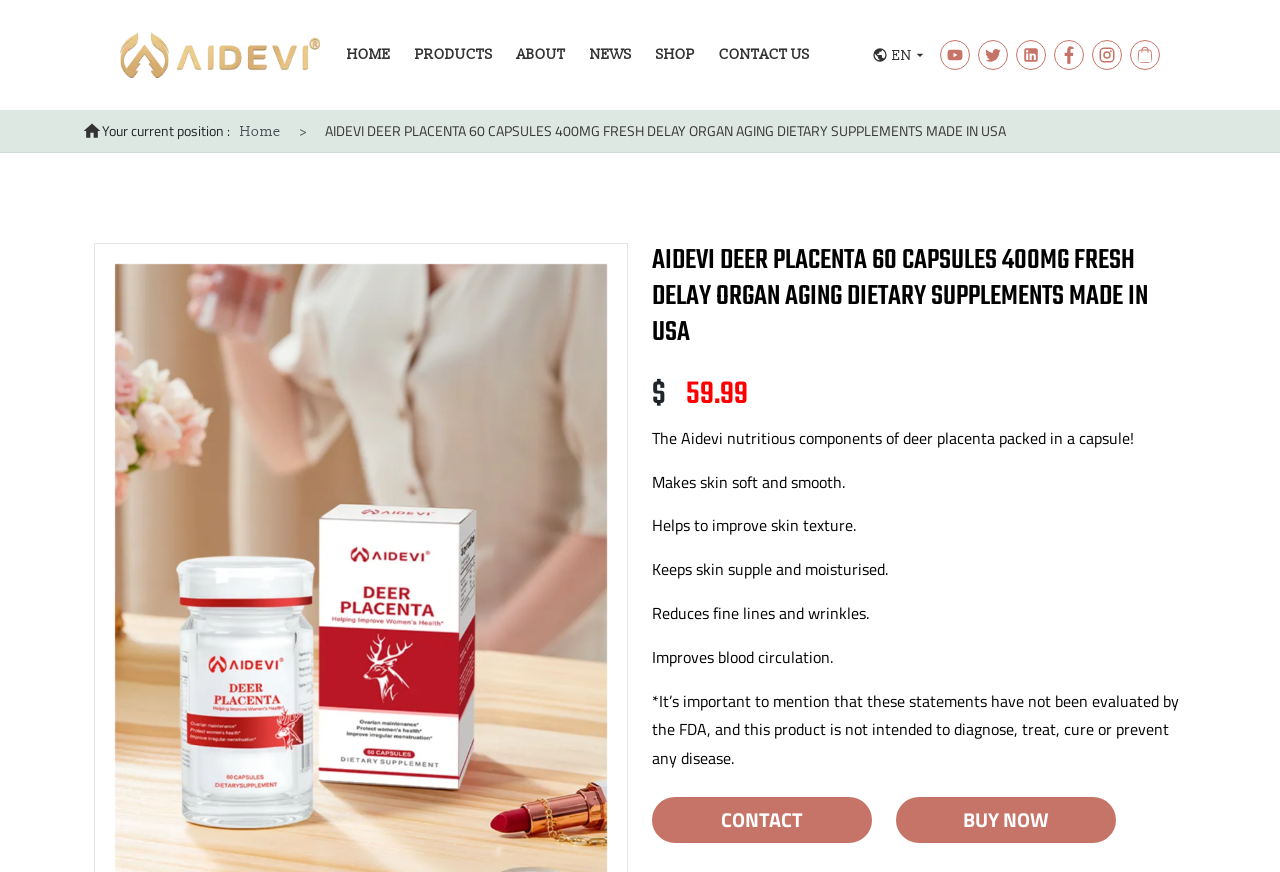Determine the bounding box coordinates for the area that needs to be clicked to fulfill this task: "Click the CONTACT US link". The coordinates must be given as four float numbers between 0 and 1, i.e., [left, top, right, bottom].

[0.555, 0.0, 0.639, 0.126]